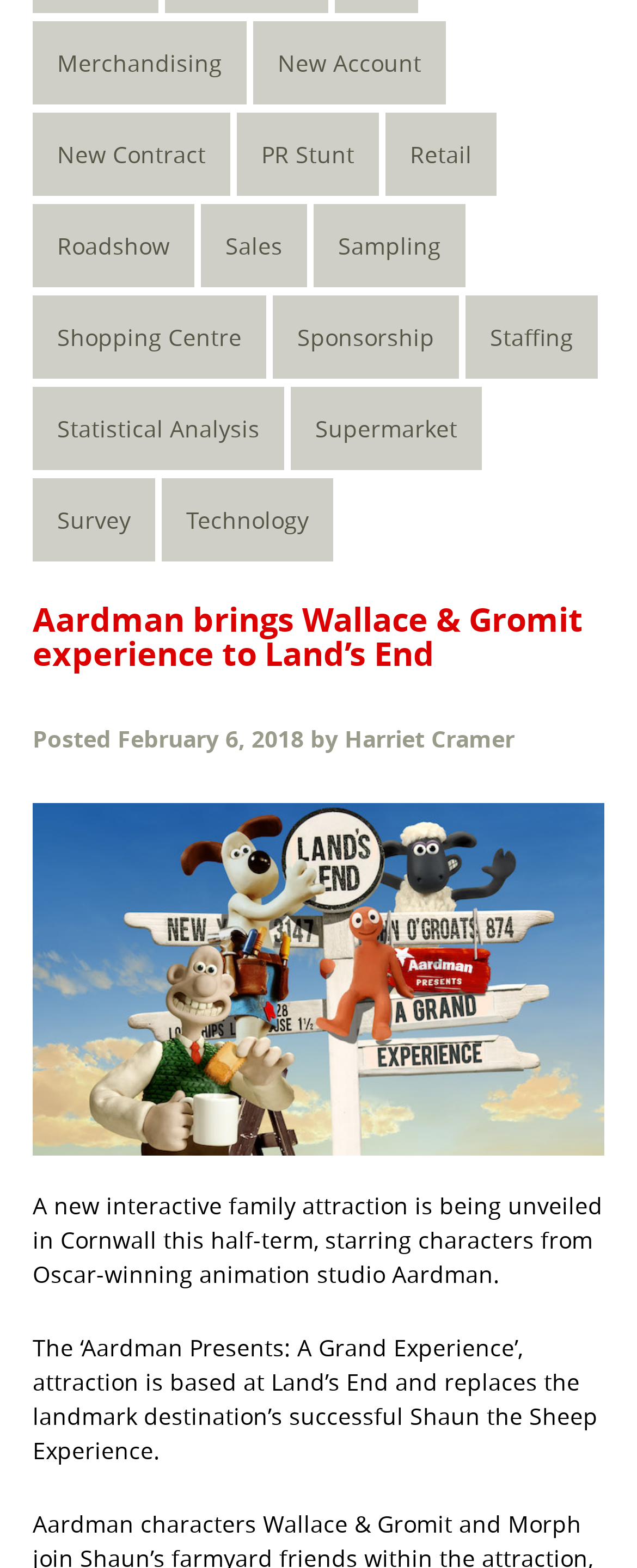Using floating point numbers between 0 and 1, provide the bounding box coordinates in the format (top-left x, top-left y, bottom-right x, bottom-right y). Locate the UI element described here: Statistical Analysis

[0.051, 0.246, 0.446, 0.299]